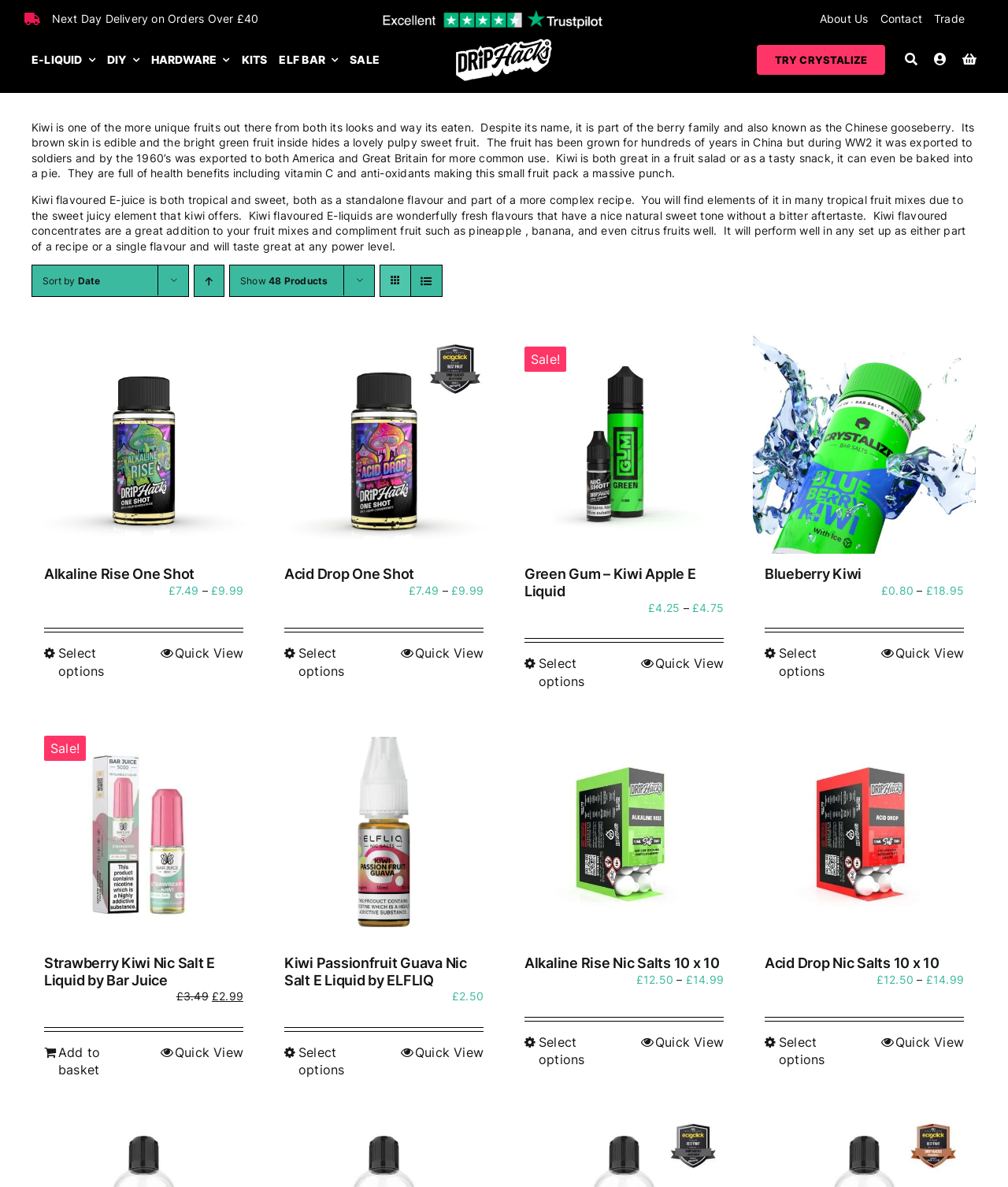Detail the features and information presented on the webpage.

This webpage is an e-liquid online shop, specifically showcasing Kiwi-flavored e-liquids. At the top, there is a banner with a trustpilot logo and a text "Next Day Delivery on Orders Over £40". Below it, there are navigation menus, including "Main Menu" and "Mobile Icons", which contain links to various categories such as "E-LIQUID", "DIY", "HARDWARE", and "KITS".

On the left side, there is a header section with a brief introduction to Kiwi fruit, its history, and its health benefits. Below it, there is a section describing Kiwi-flavored e-juice, its characteristics, and how it can be used in fruit mixes.

The main content of the page is a product list, showcasing various Kiwi-flavored e-liquids from different brands. Each product is displayed with an image, product name, price, and a "Select options" or "Quick View" button. The prices are displayed with a "£" symbol, and some products have a "Sale!" badge. There are 4 products listed on this page, including "Alkaline Rise One Shot", "Acid Drop One Shot", "Green Gum – Kiwi Apple E Liquid", and "Blueberry Kiwi".

At the bottom of the page, there is a section with links to "About Us", "Contact", and "Trade" pages.